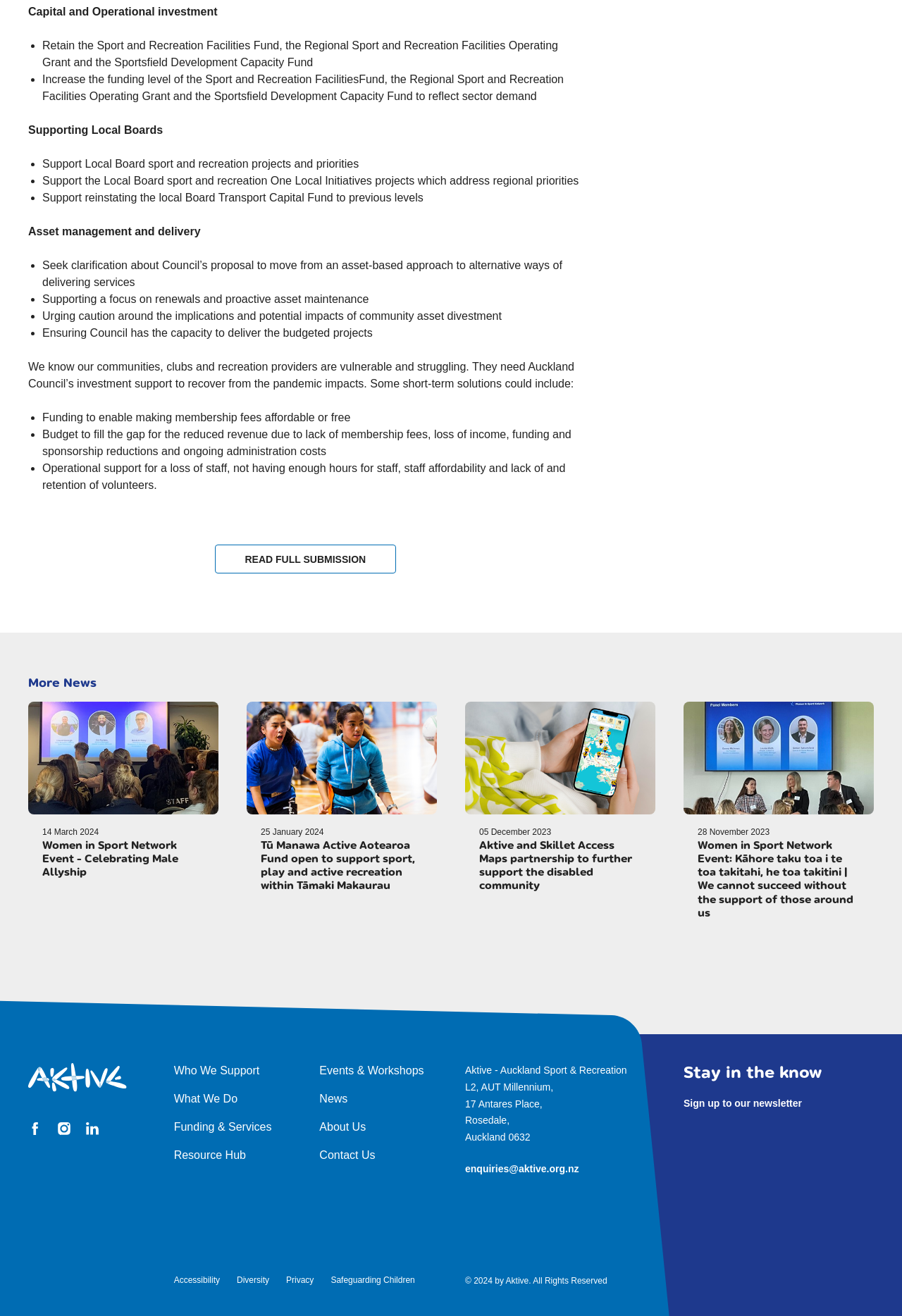Provide a brief response to the question below using a single word or phrase: 
What is the theme of the 'Women in Sport Network Event'?

Male Allyship